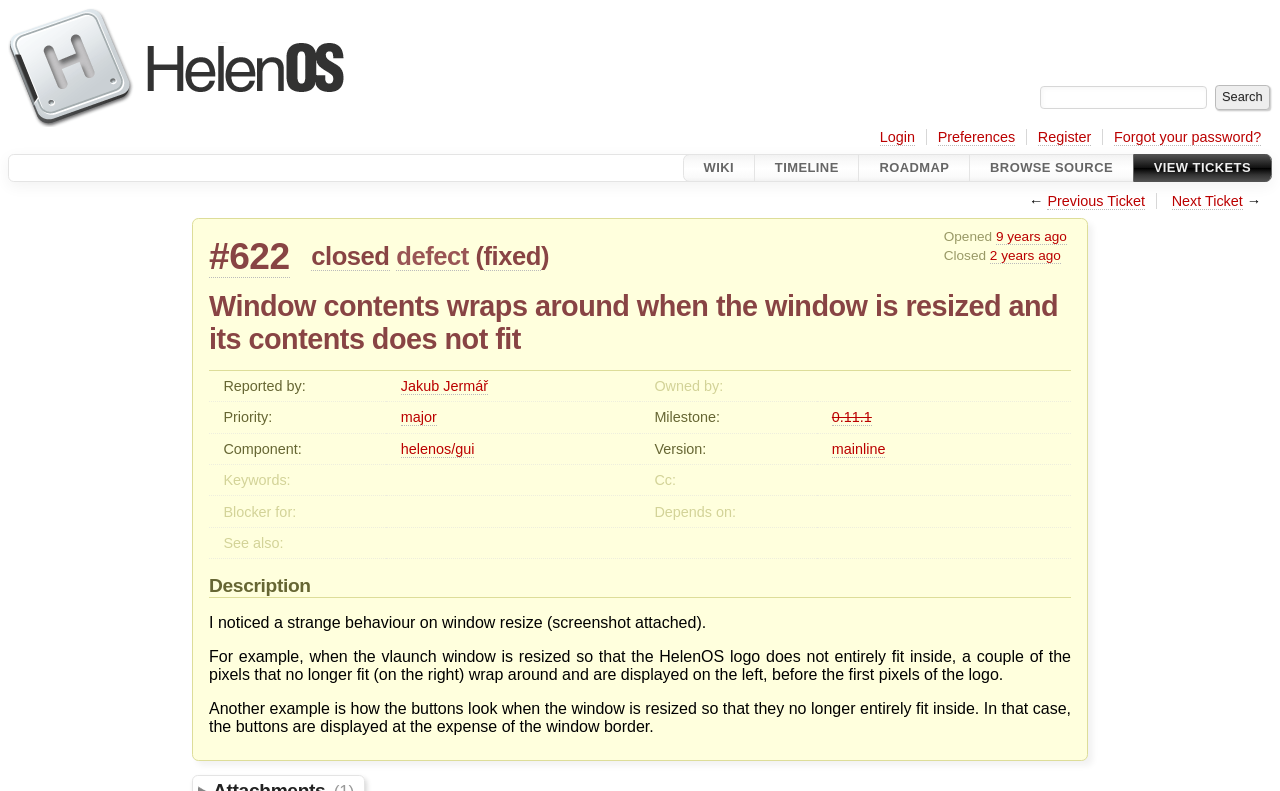Produce an elaborate caption capturing the essence of the webpage.

This webpage appears to be a ticket or issue tracking page for a software project called HelenOS. At the top of the page, there is a search bar with a "Search" button to the right, and a series of links to the left, including "Login", "Preferences", "Register", and "Forgot your password?".

Below the search bar, there are several navigation links, including "WIKI", "TIMELINE", "ROADMAP", "BROWSE SOURCE", and "VIEW TICKETS". To the right of these links, there are navigation buttons to move to the previous or next ticket.

The main content of the page is a ticket with the title "#622 closed defect (fixed)" and a description of the issue. The ticket has several sections, including "Reported by:", "Owned by:", "Priority:", "Milestone:", "Component:", "Version:", "Keywords:", "Cc:", "Blocker for:", "Depends on:", and "See also:". Each section has a label and a value, with some values being links to other pages.

Below the ticket details, there is a description of the issue, which includes three paragraphs of text. The text describes a problem with window resizing and how the contents of the window wrap around when the window is resized.

Overall, the page has a simple and organized layout, with clear headings and concise text. The use of links and navigation buttons makes it easy to move around the page and access related information.